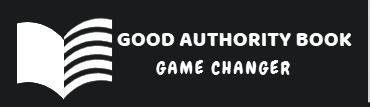What is the shape of the graphic accompanying the title?
Based on the visual information, provide a detailed and comprehensive answer.

The caption describes the graphic as a stylized graphic of an open book with layered pages, which suggests that the shape of the graphic is an open book.